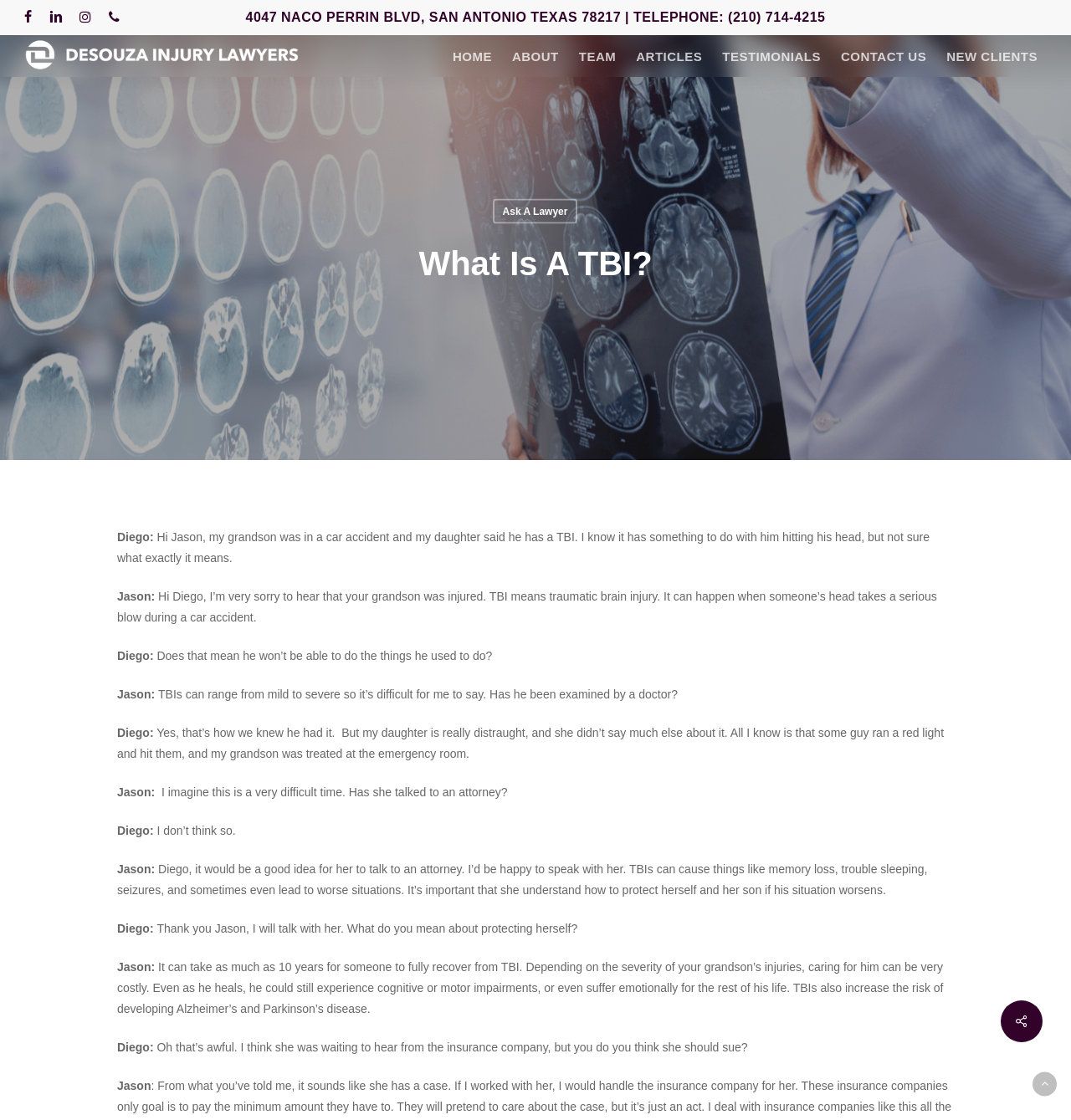Locate the bounding box coordinates of the clickable region necessary to complete the following instruction: "Click on the 'HOME' link". Provide the coordinates in the format of four float numbers between 0 and 1, i.e., [left, top, right, bottom].

[0.413, 0.044, 0.469, 0.056]